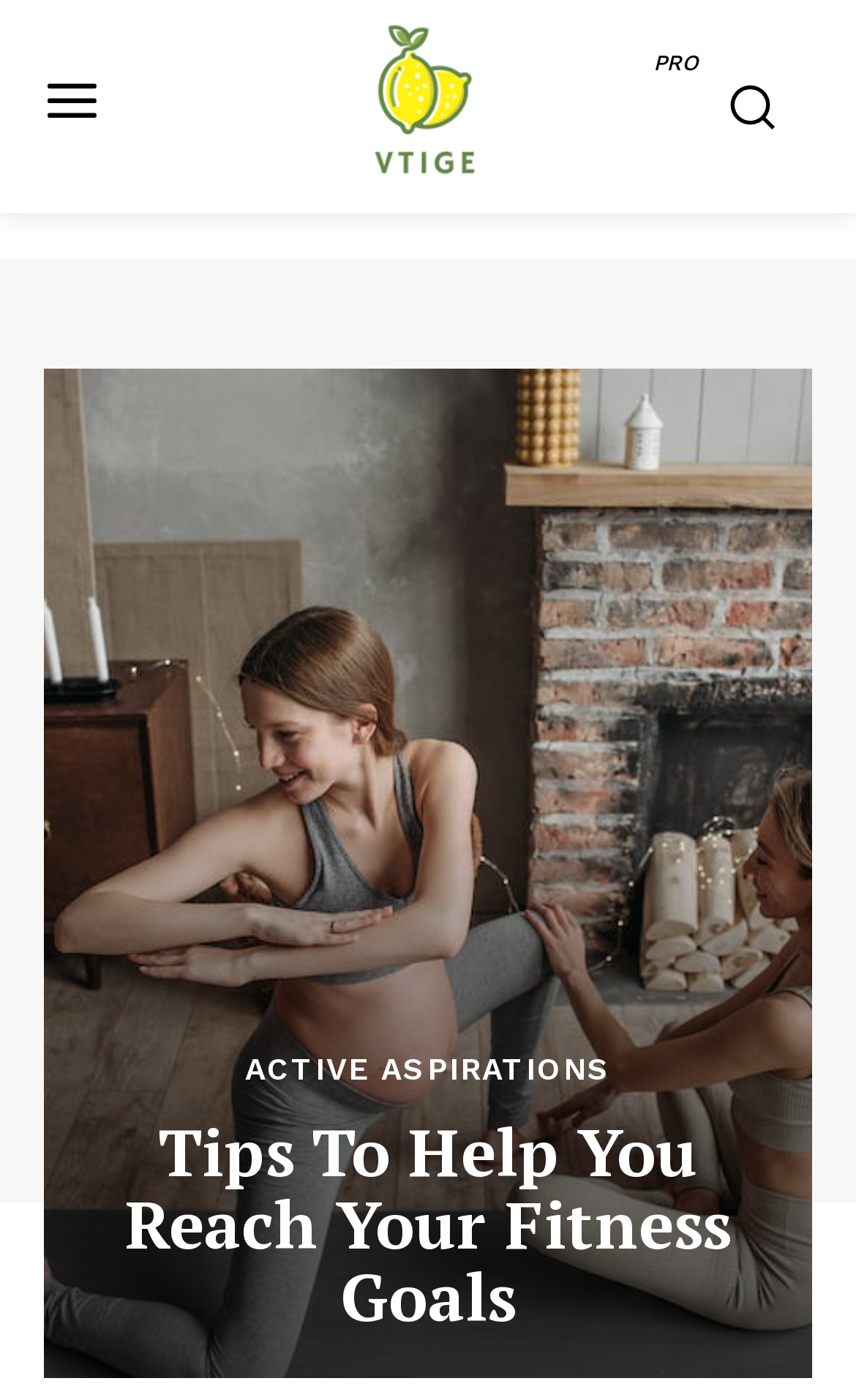What is the name of the company?
Please answer the question as detailed as possible.

I found the answer by looking at the heading element with the text 'Company' which is located in the navigation menu at the top of the webpage. This suggests that the company name is simply 'Company'.